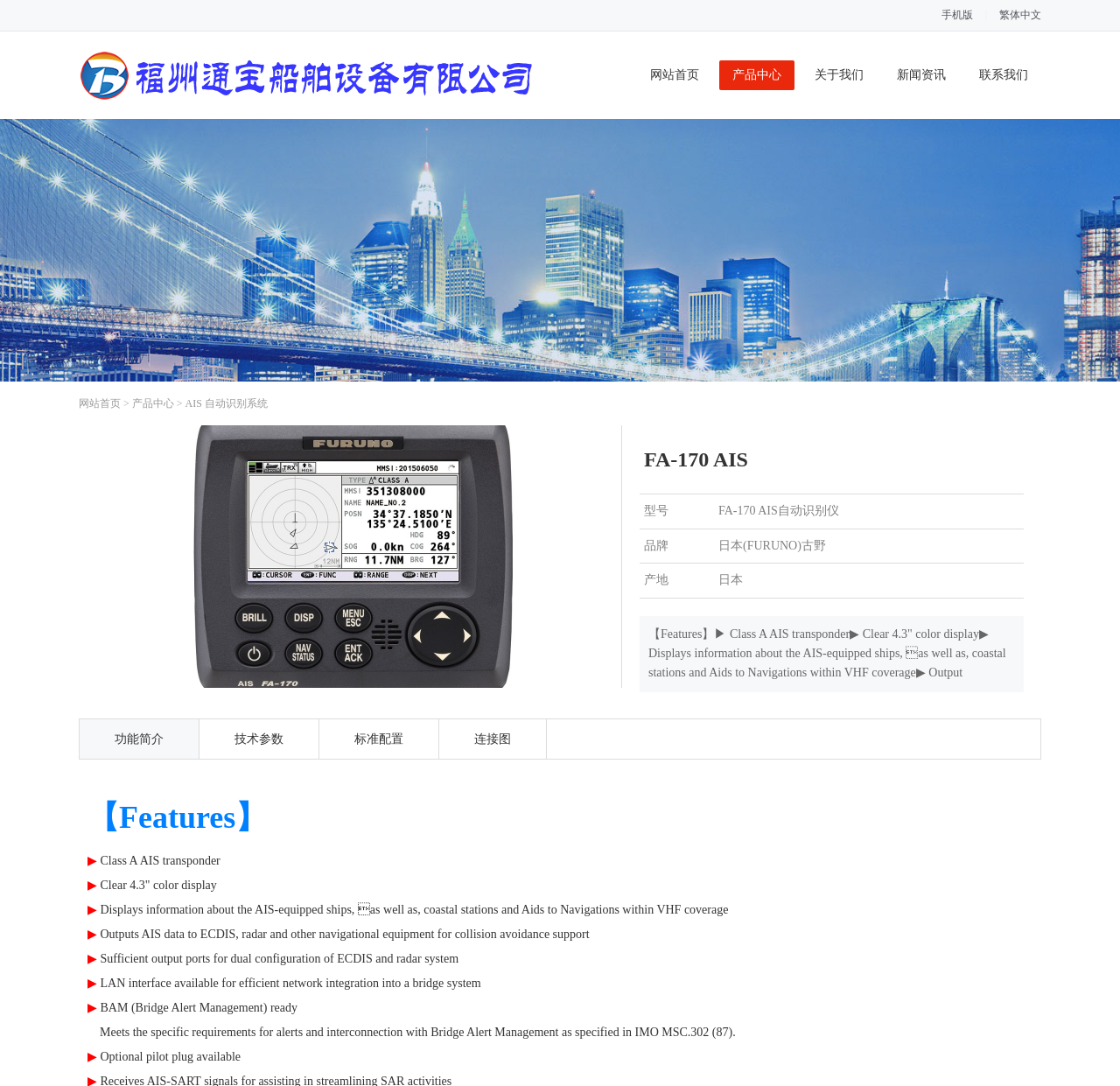Please determine the bounding box coordinates for the element that should be clicked to follow these instructions: "Click the link to view product center".

[0.642, 0.056, 0.709, 0.083]